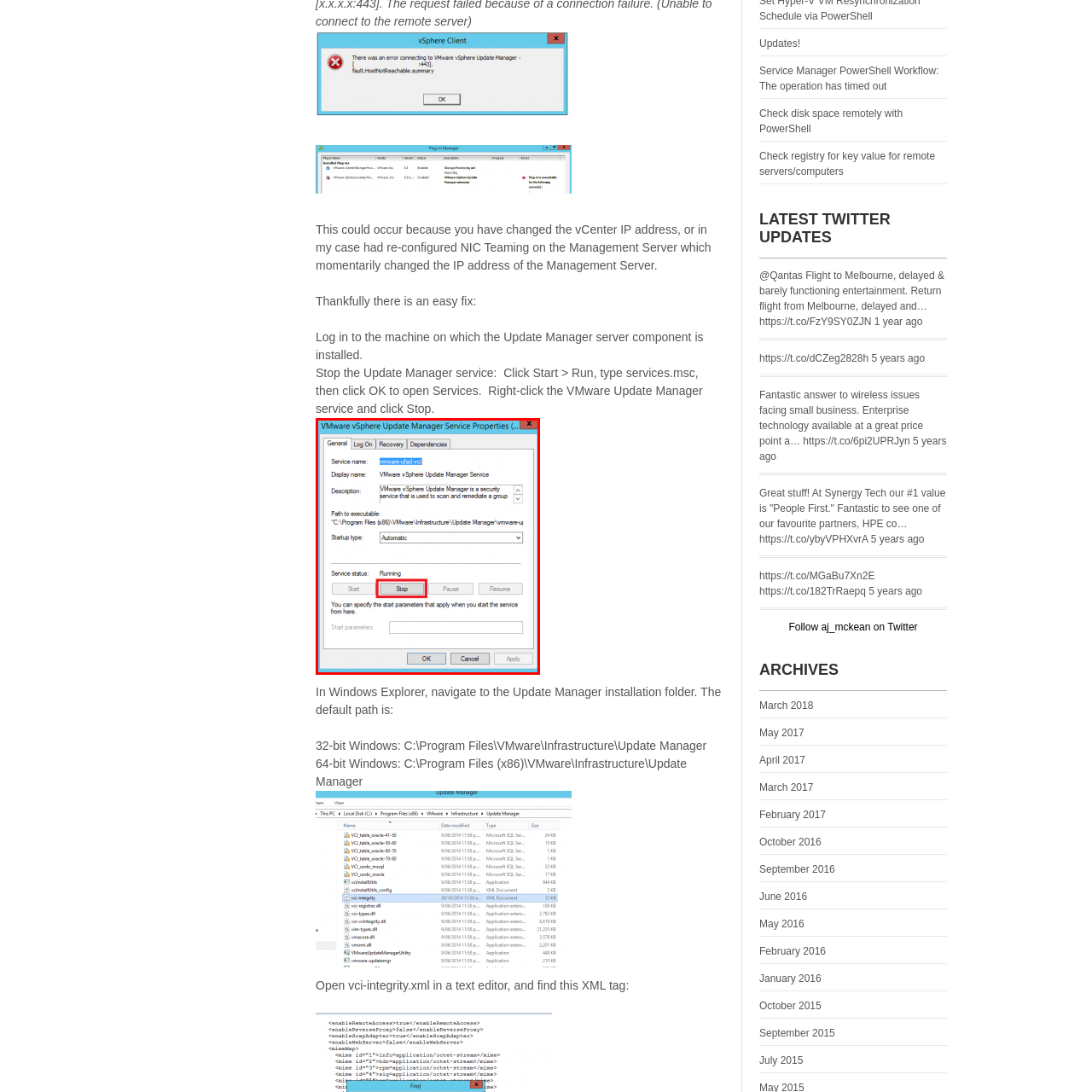What is the purpose of the 'Stop' button?
Examine the visual content inside the red box and reply with a single word or brief phrase that best answers the question.

To halt the service